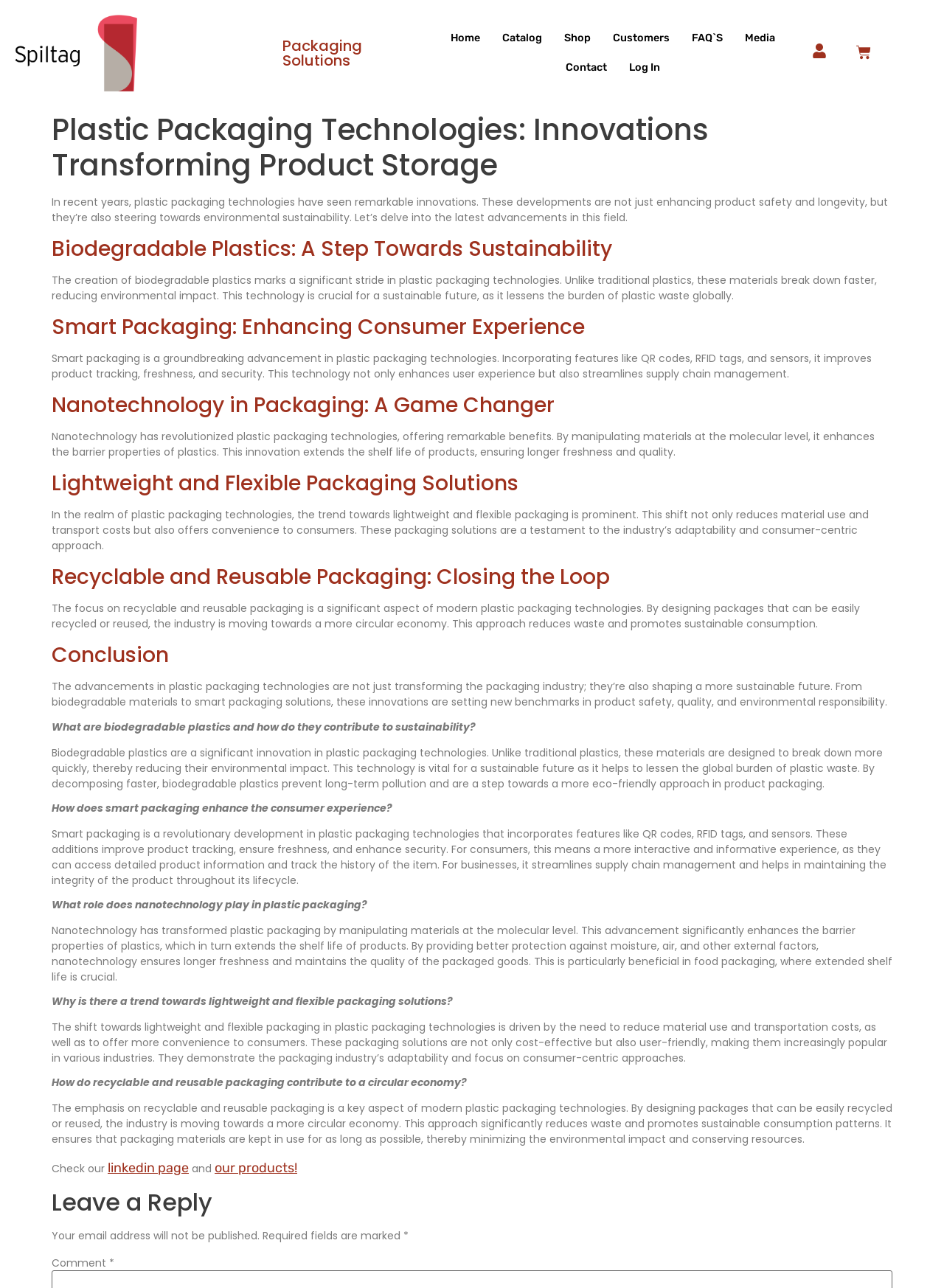Provide a short, one-word or phrase answer to the question below:
What is the benefit of smart packaging?

Enhance consumer experience